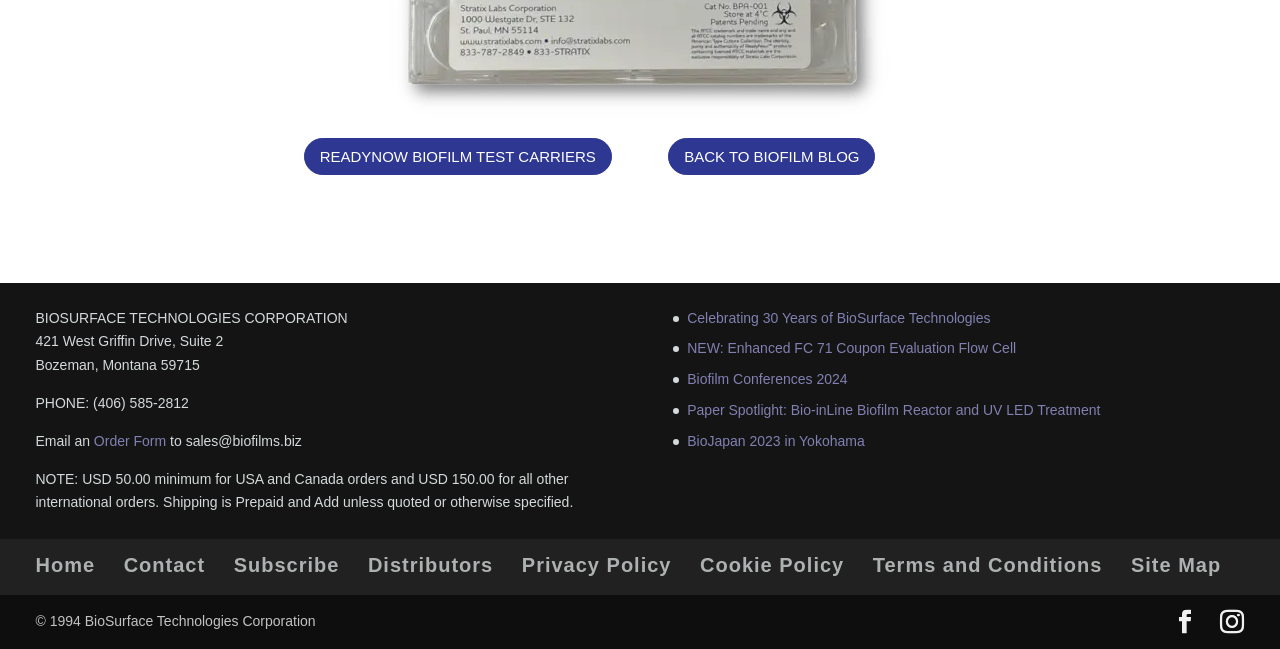Find the bounding box coordinates for the HTML element specified by: "BioJapan 2023 in Yokohama".

[0.537, 0.667, 0.676, 0.692]